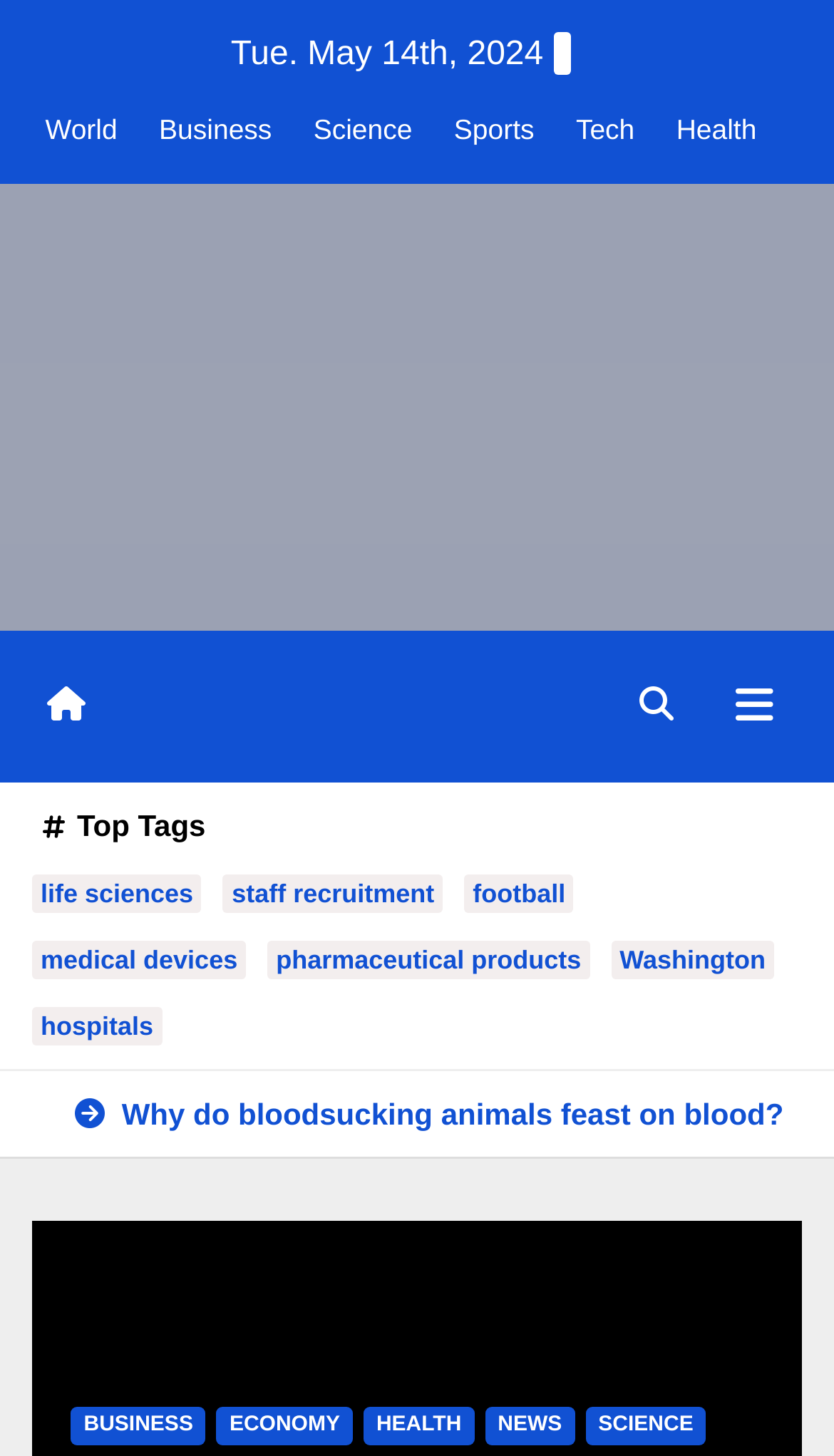Please identify the bounding box coordinates of the clickable area that will fulfill the following instruction: "Toggle navigation". The coordinates should be in the format of four float numbers between 0 and 1, i.e., [left, top, right, bottom].

[0.849, 0.457, 0.962, 0.514]